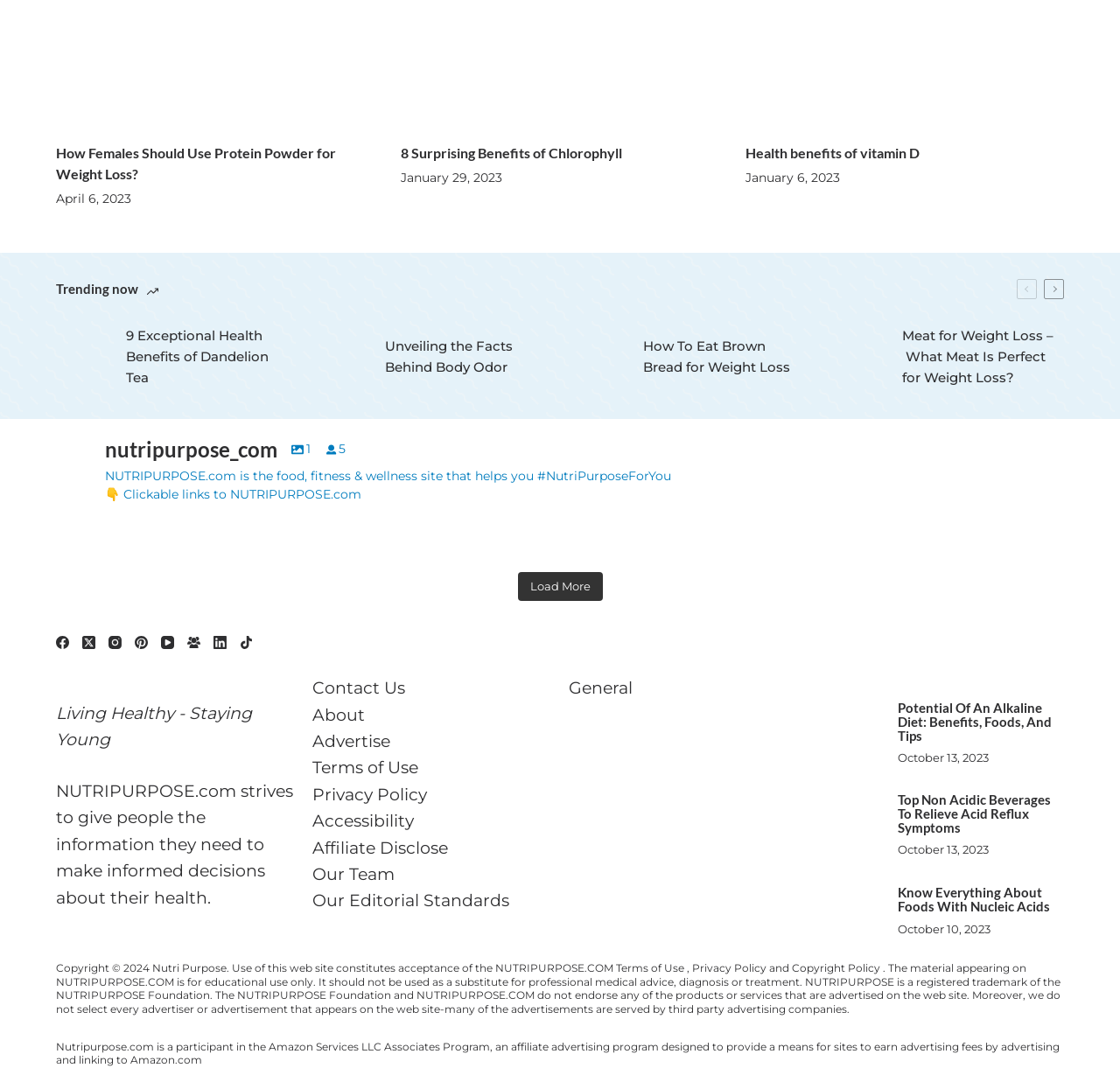What is the date of the second article? Examine the screenshot and reply using just one word or a brief phrase.

January 29, 2023